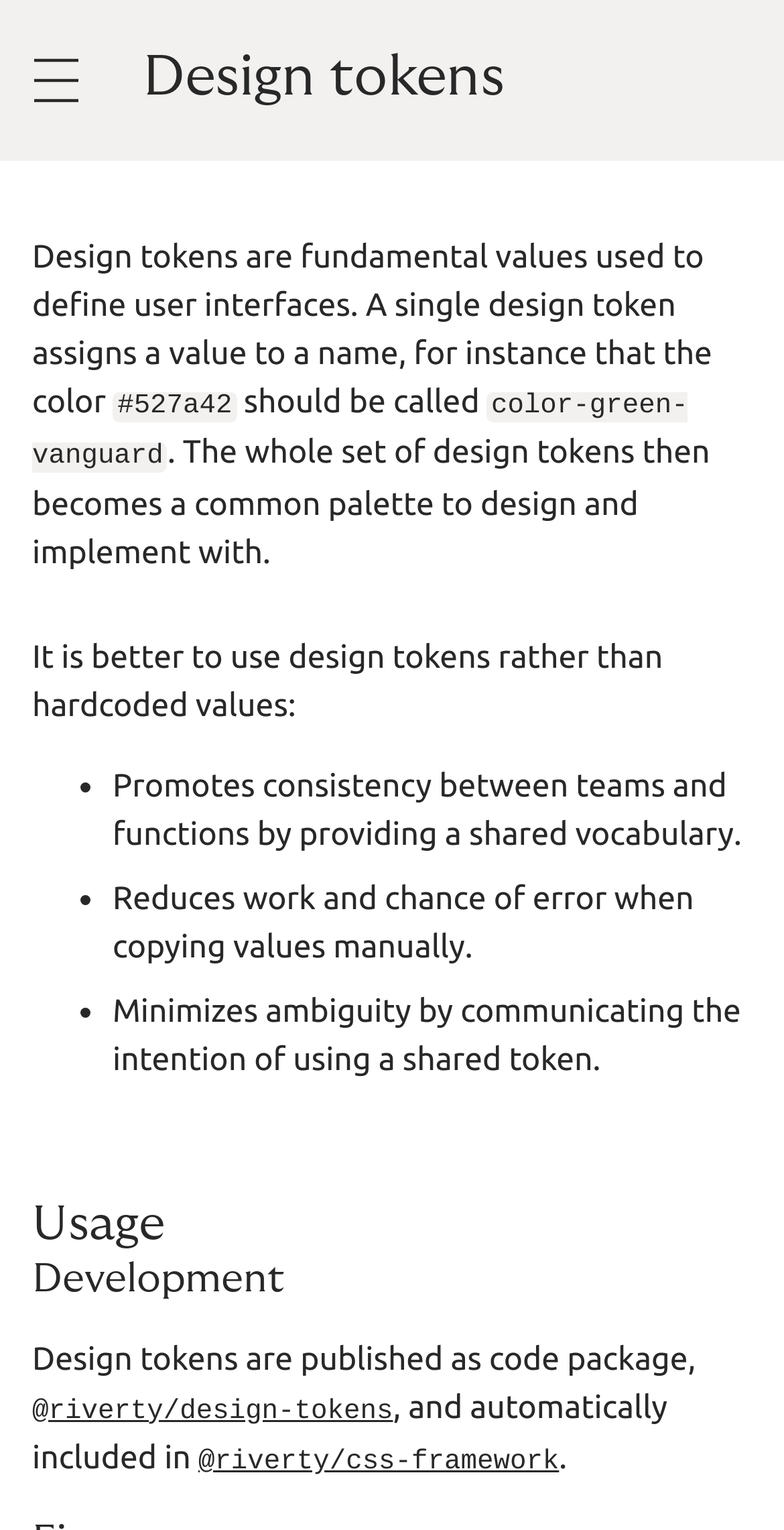Please answer the following question using a single word or phrase: 
What is the relationship between design tokens and CSS framework?

Design tokens are included in CSS framework